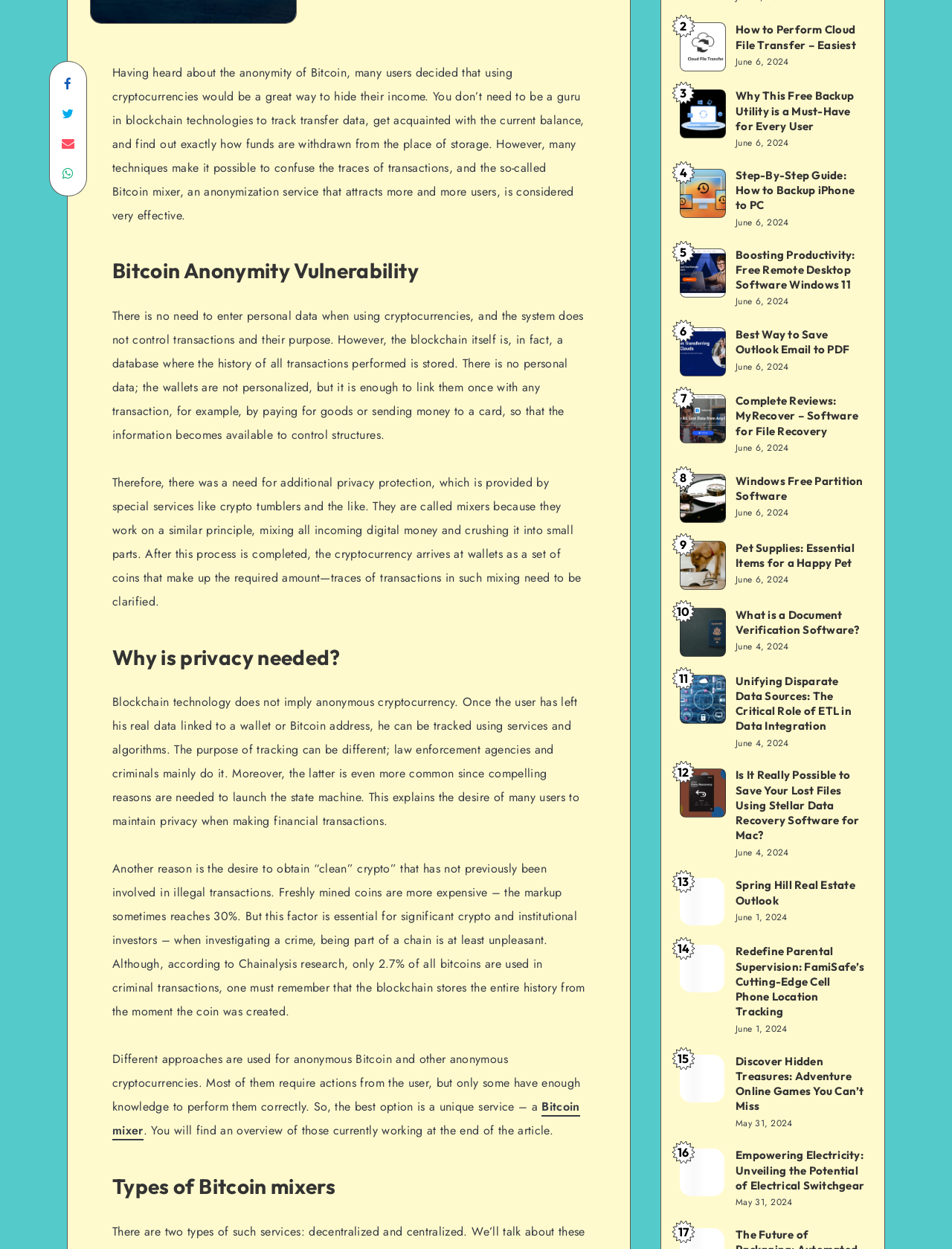Determine the bounding box coordinates (top-left x, top-left y, bottom-right x, bottom-right y) of the UI element described in the following text: Windows Free Partition Software

[0.773, 0.379, 0.907, 0.405]